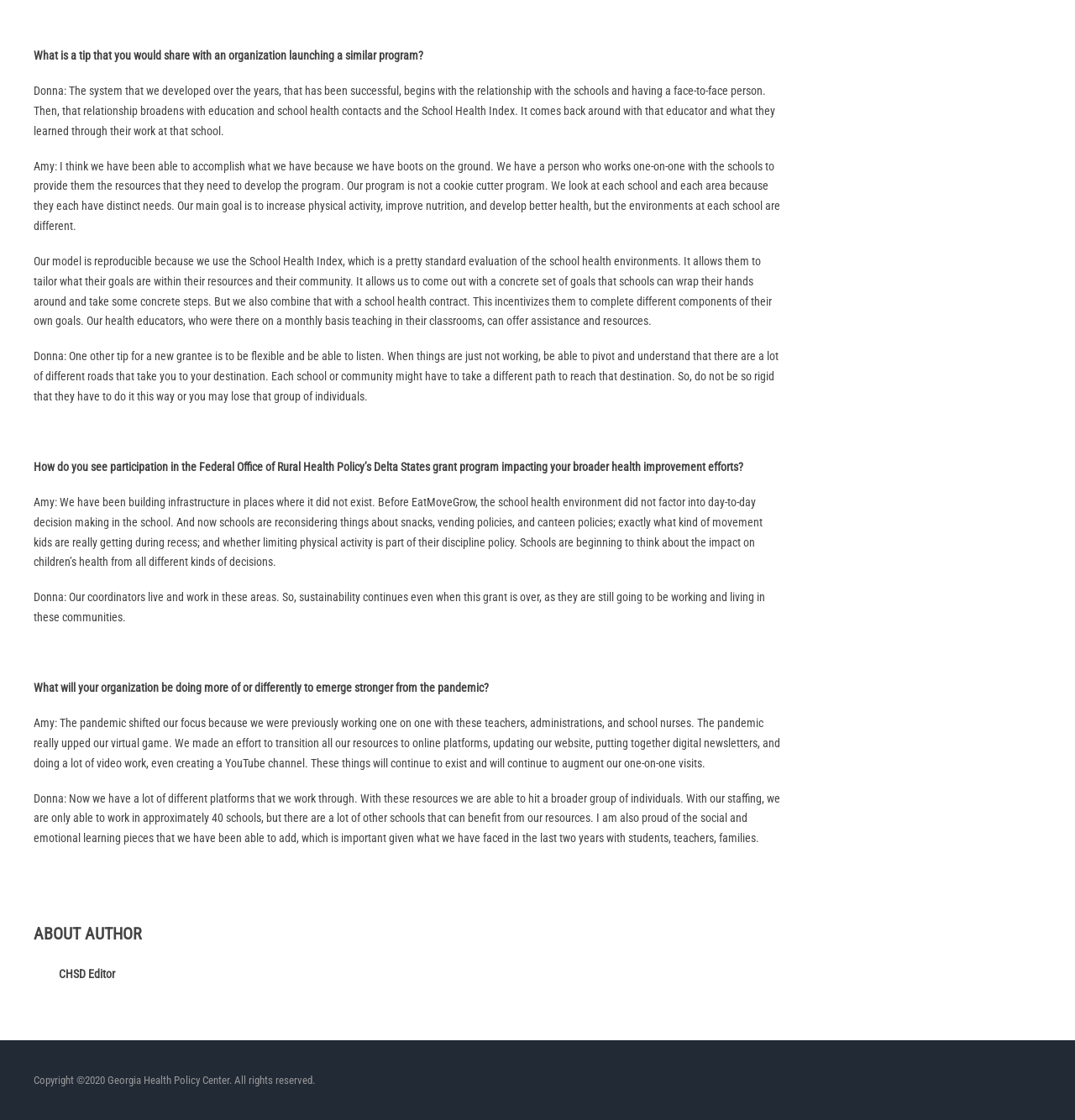What is the importance of flexibility in the program?
Provide an in-depth answer to the question, covering all aspects.

Donna emphasizes the importance of being flexible and able to listen, as things may not always work as planned. This allows the program to pivot and adapt to different circumstances, which is crucial for its success.